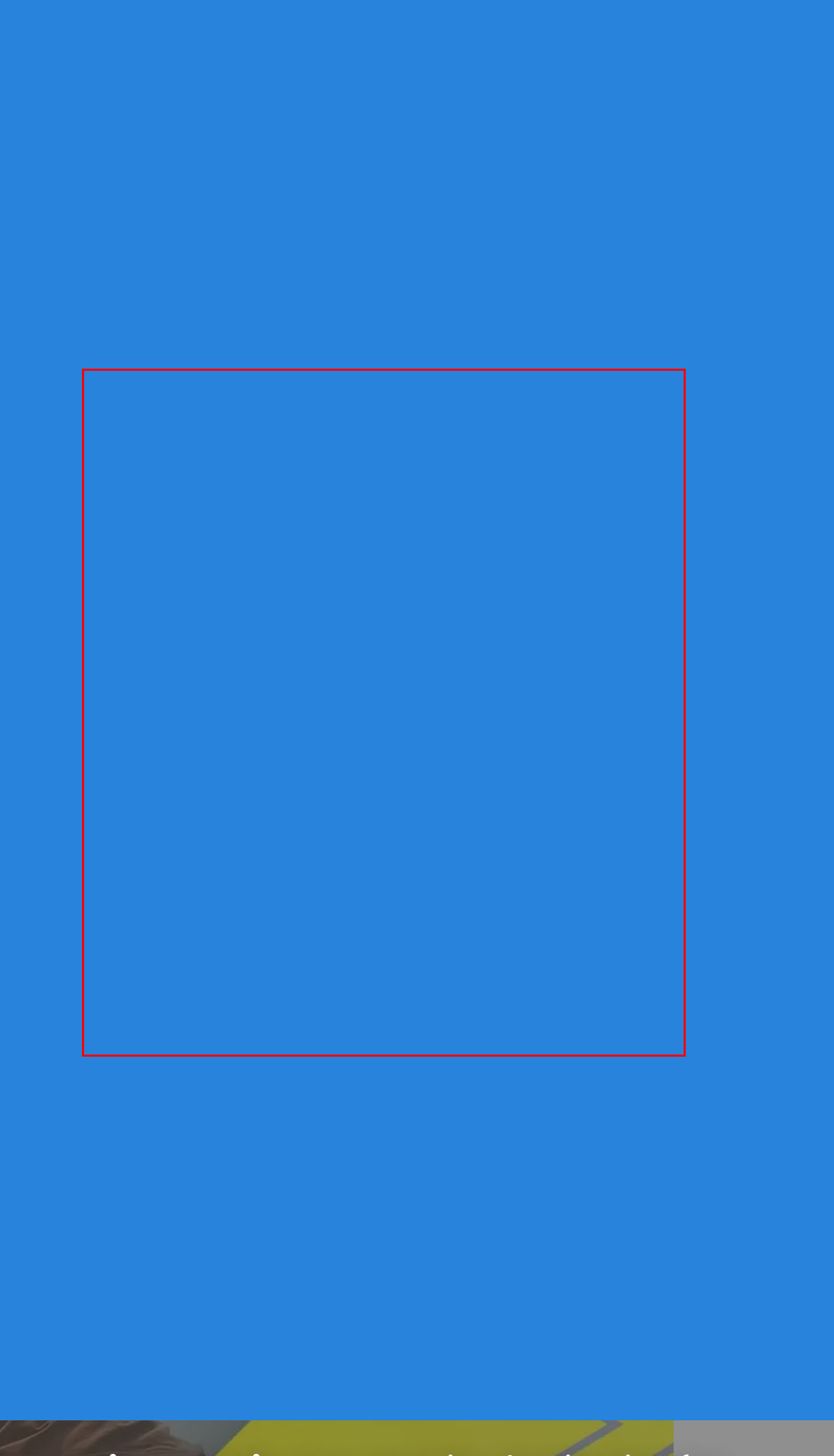Observe the screenshot of the webpage, locate the red bounding box, and extract the text content within it.

We understand the unique needs and aspirations of modern men who want to excel in all aspects of life, whether it’s hitting the gym, embracing outdoor adventures, or simply maintaining a vibrant, active lifestyle. Our carefully curated range of products is designed to complement your endeavors and elevate your experience, making every day an opportunity for growth and achievement.